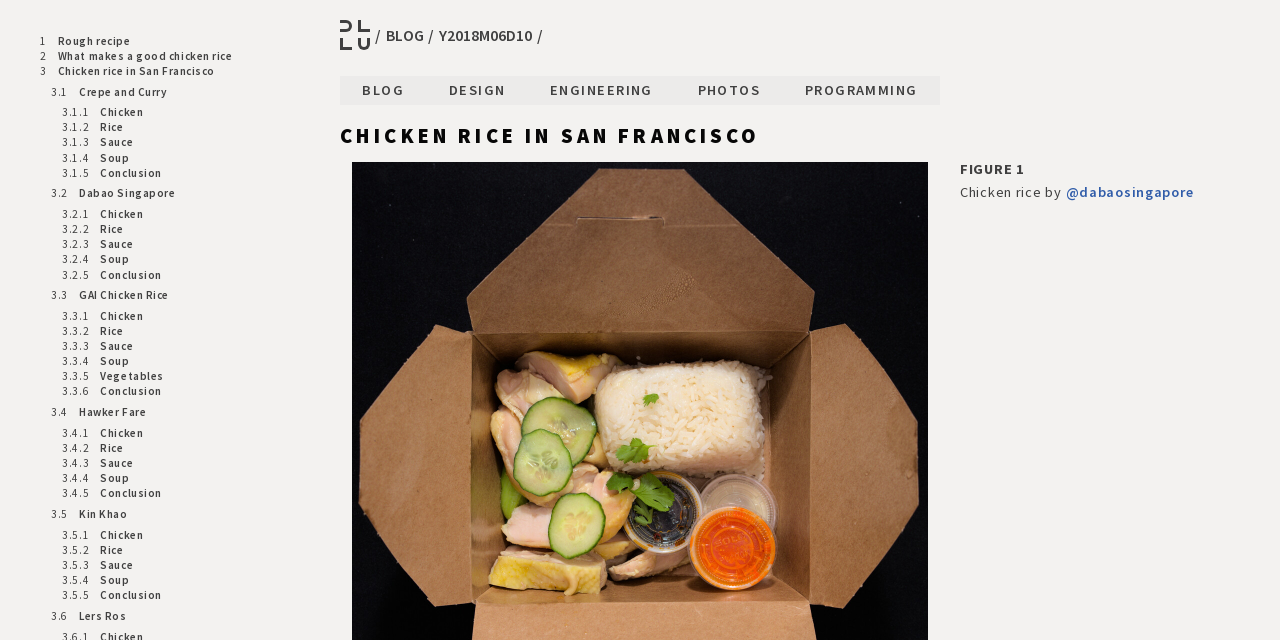Can you identify the bounding box coordinates of the clickable region needed to carry out this instruction: 'Check the 'FIGURE 1' image'? The coordinates should be four float numbers within the range of 0 to 1, stated as [left, top, right, bottom].

[0.75, 0.254, 0.969, 0.278]